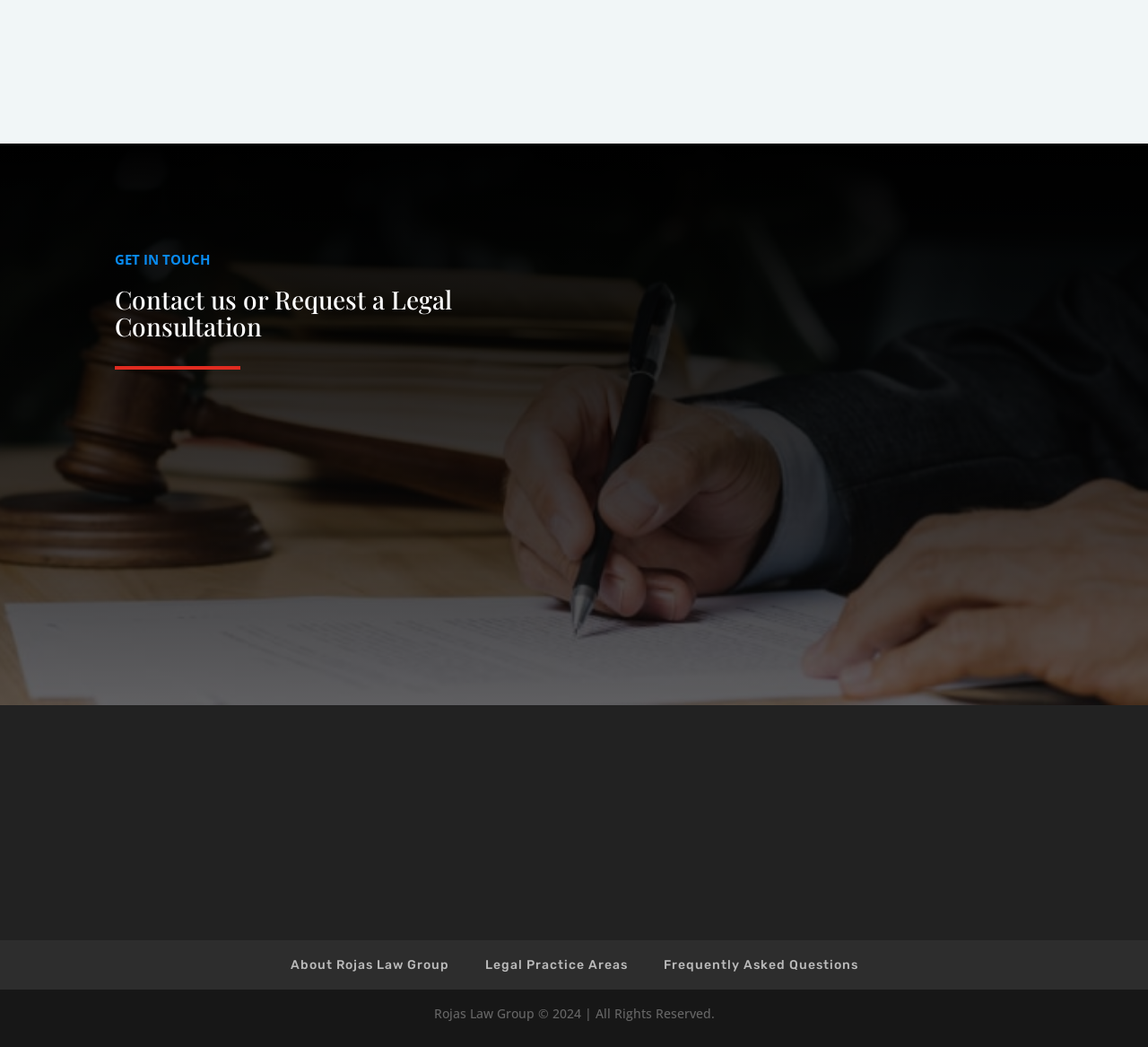Respond to the question below with a single word or phrase:
What is the office address of Rojas Law Group?

3405 W. Columbus Drive, Suite A, Tampa, Florida 33607